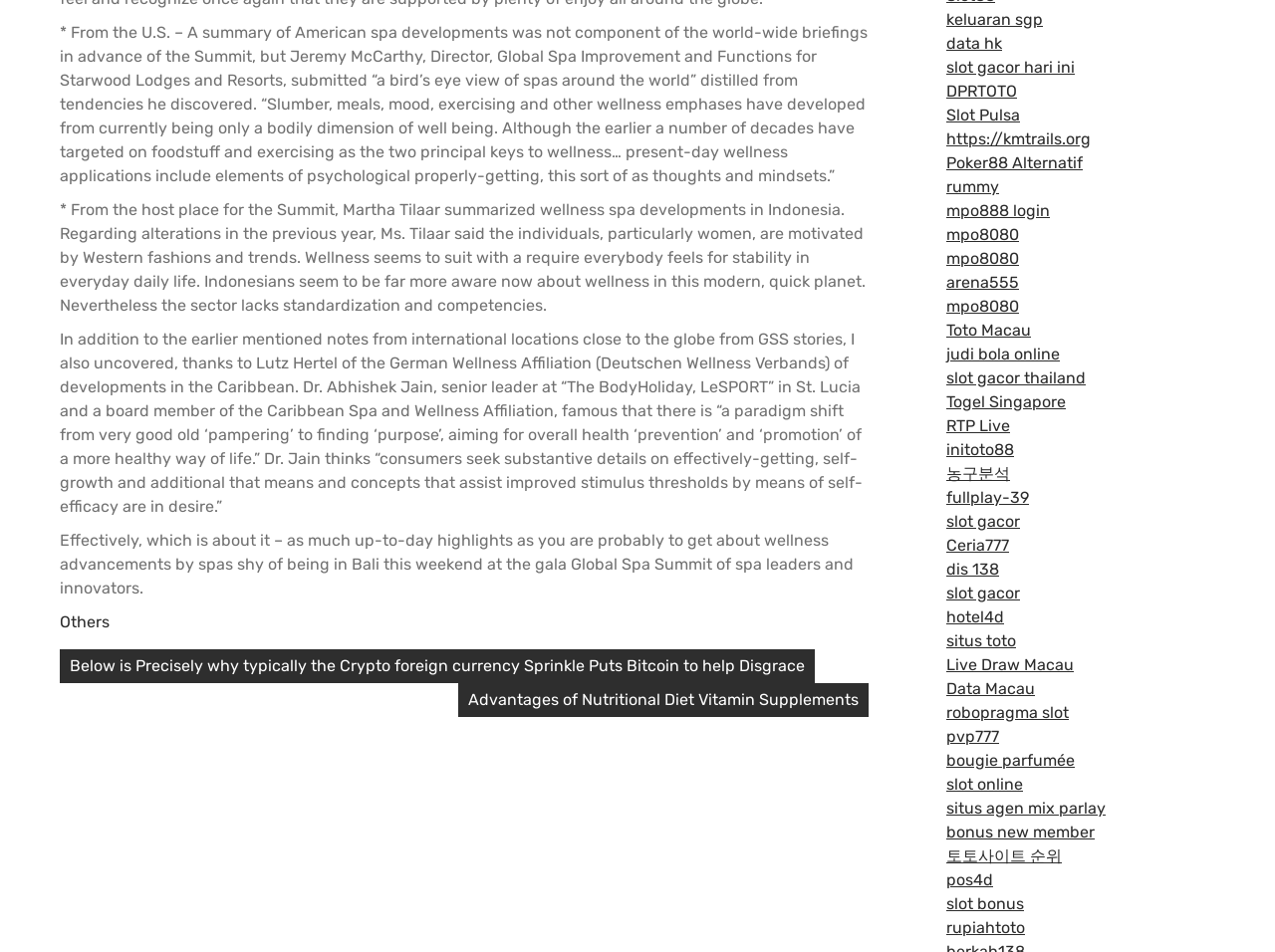Determine the bounding box coordinates for the clickable element to execute this instruction: "Go to 'Posts'". Provide the coordinates as four float numbers between 0 and 1, i.e., [left, top, right, bottom].

[0.047, 0.682, 0.681, 0.753]